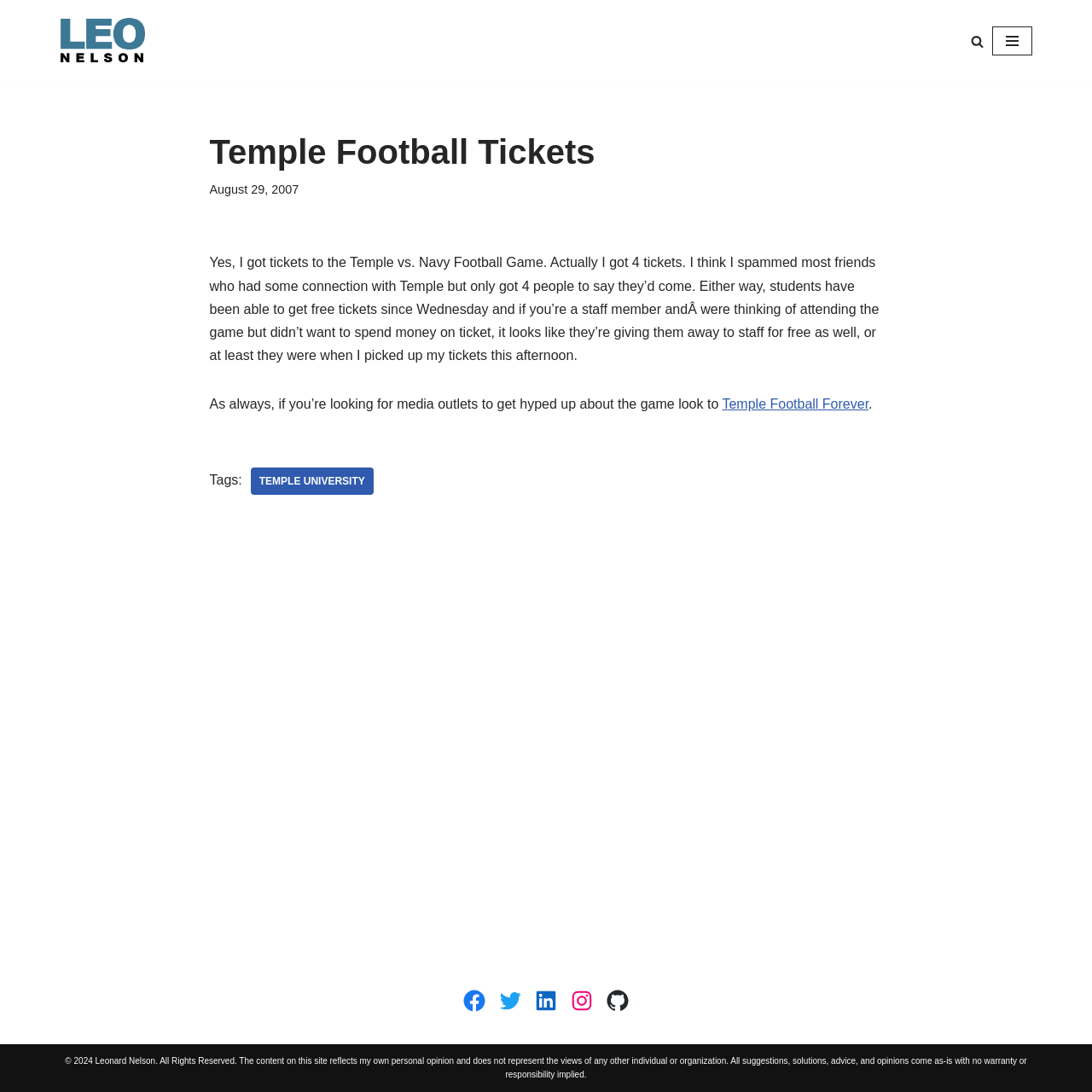Locate the bounding box coordinates of the clickable part needed for the task: "visit Temple Football Forever".

[0.661, 0.364, 0.795, 0.377]